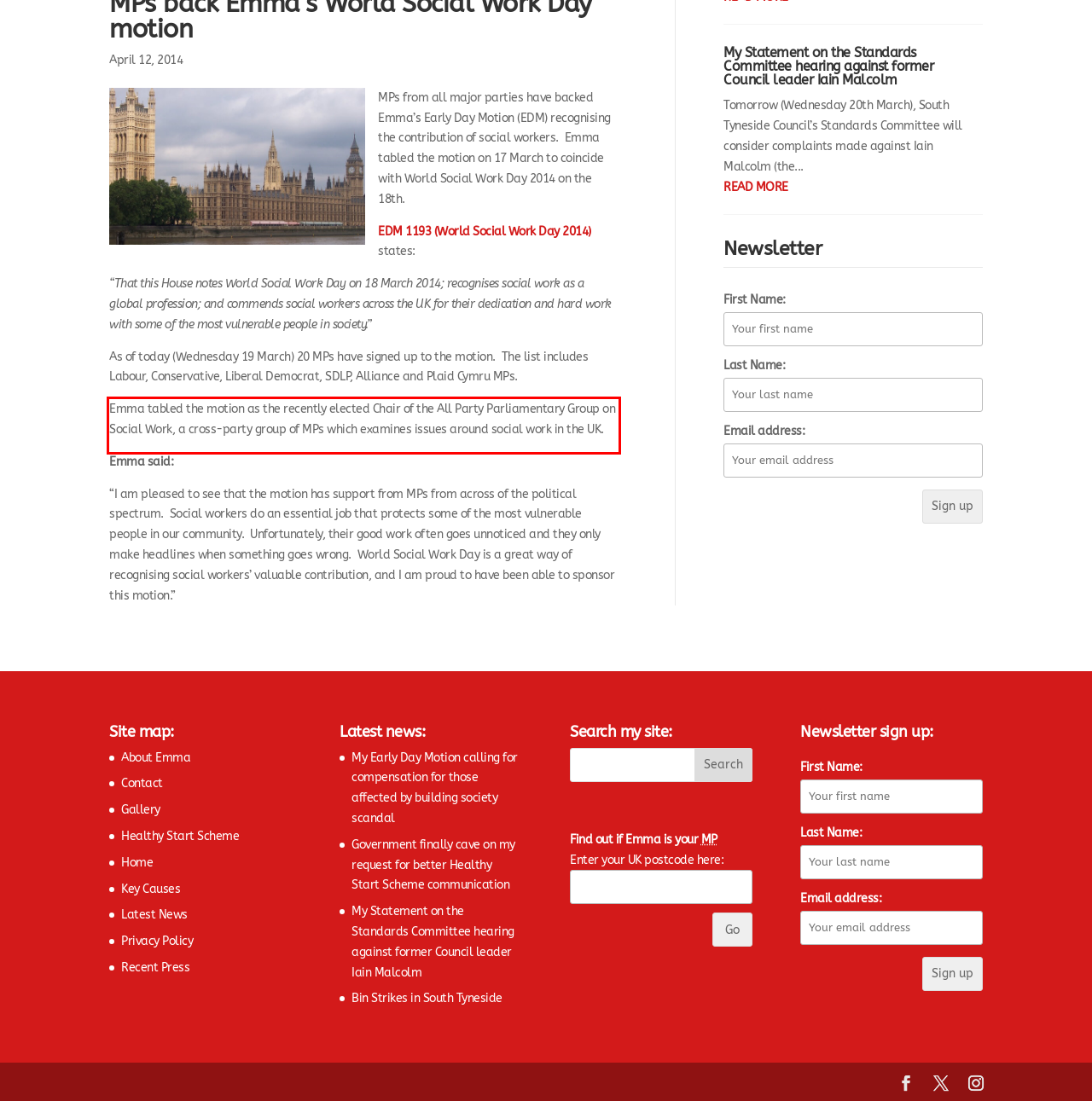Locate the red bounding box in the provided webpage screenshot and use OCR to determine the text content inside it.

Emma tabled the motion as the recently elected Chair of the All Party Parliamentary Group on Social Work, a cross-party group of MPs which examines issues around social work in the UK.